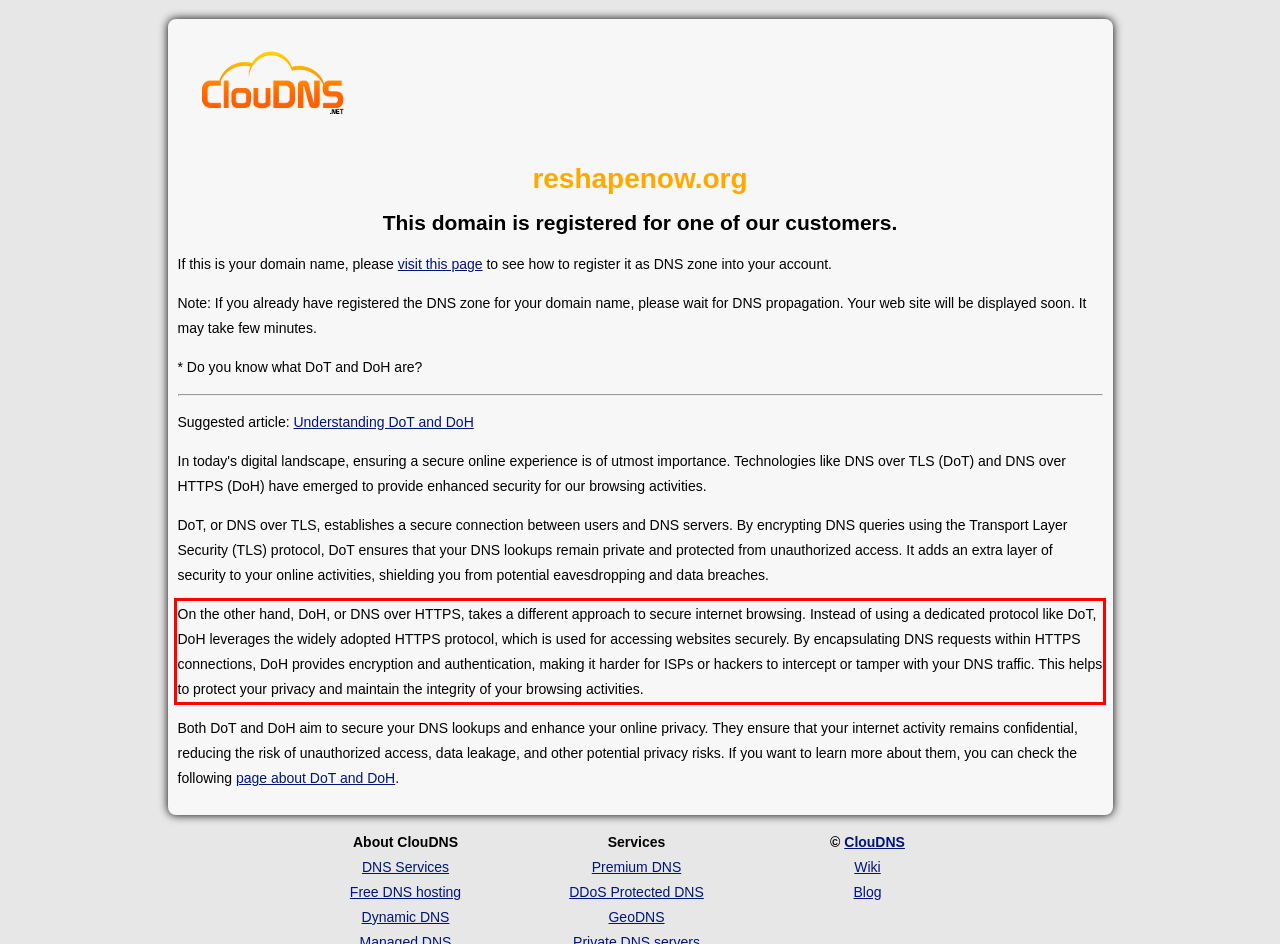Given a webpage screenshot with a red bounding box, perform OCR to read and deliver the text enclosed by the red bounding box.

On the other hand, DoH, or DNS over HTTPS, takes a different approach to secure internet browsing. Instead of using a dedicated protocol like DoT, DoH leverages the widely adopted HTTPS protocol, which is used for accessing websites securely. By encapsulating DNS requests within HTTPS connections, DoH provides encryption and authentication, making it harder for ISPs or hackers to intercept or tamper with your DNS traffic. This helps to protect your privacy and maintain the integrity of your browsing activities.